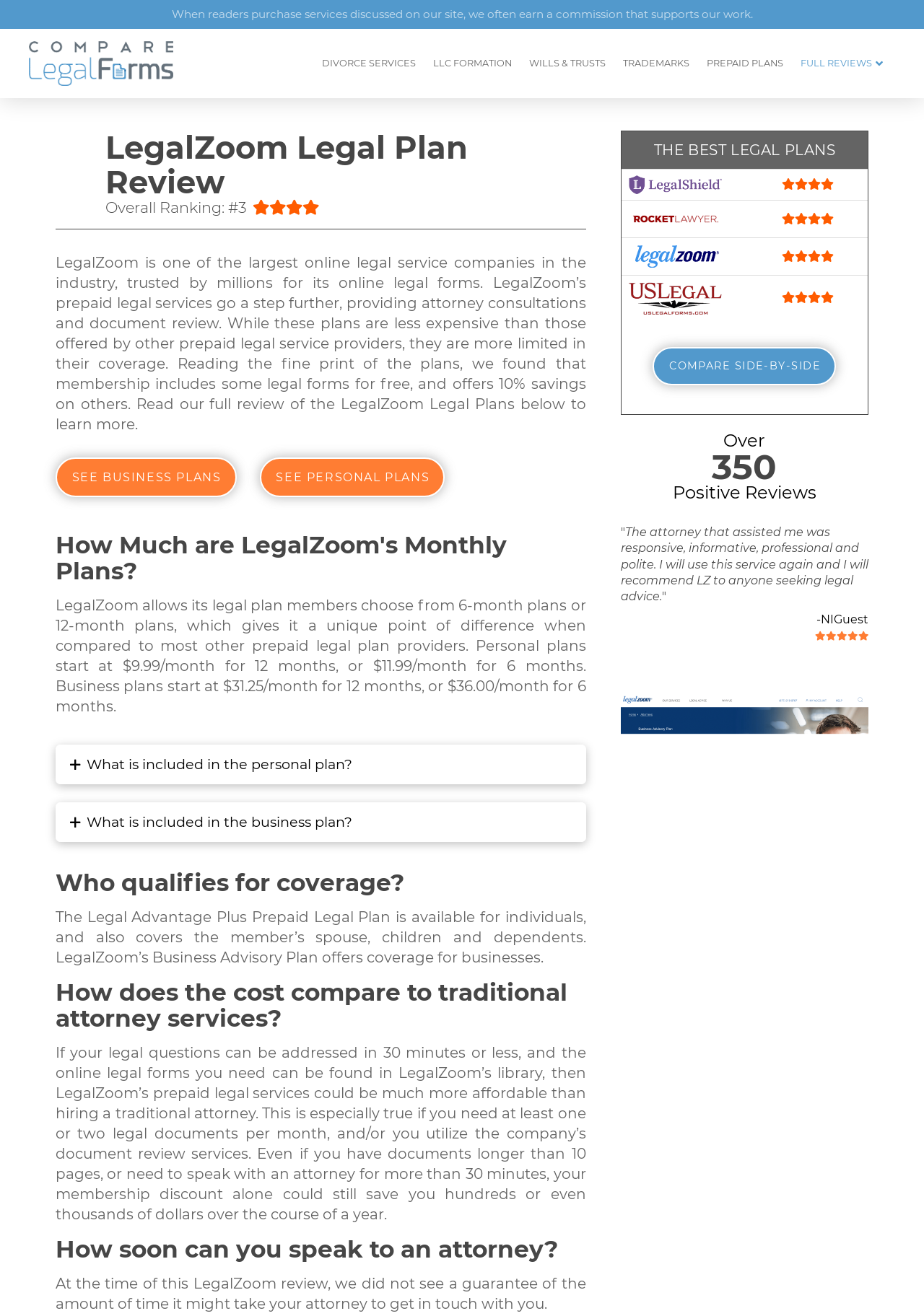Find and provide the bounding box coordinates for the UI element described with: "parent_node: THE BEST LEGAL PLANS".

[0.672, 0.527, 0.94, 0.626]